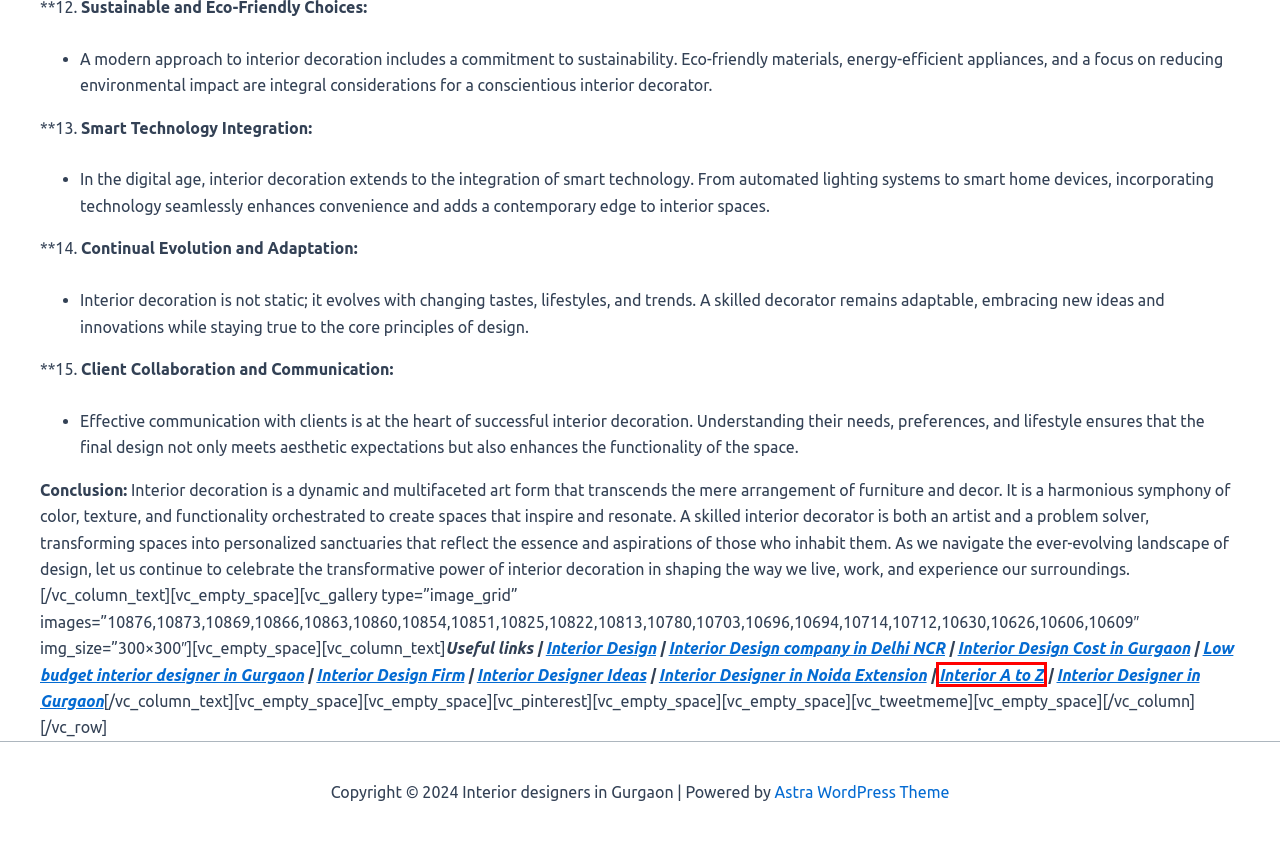Consider the screenshot of a webpage with a red bounding box around an element. Select the webpage description that best corresponds to the new page after clicking the element inside the red bounding box. Here are the candidates:
A. Interior Design Company in Delhi NCR
B. Interior Designer in Bhondsi Gurgaon
C. Astra – Fast, Lightweight & Customizable WordPress Theme - Download Now!
D. Low Budget Interior Designer in Gurgaon
E. Interior Design Cost in Gurgaon
F. Interior Design Firm in Gurgaon
G. Interior Designer in Noida Extension
H. Interior Designers in Gurgaon, Noida and Delhi NCR

H